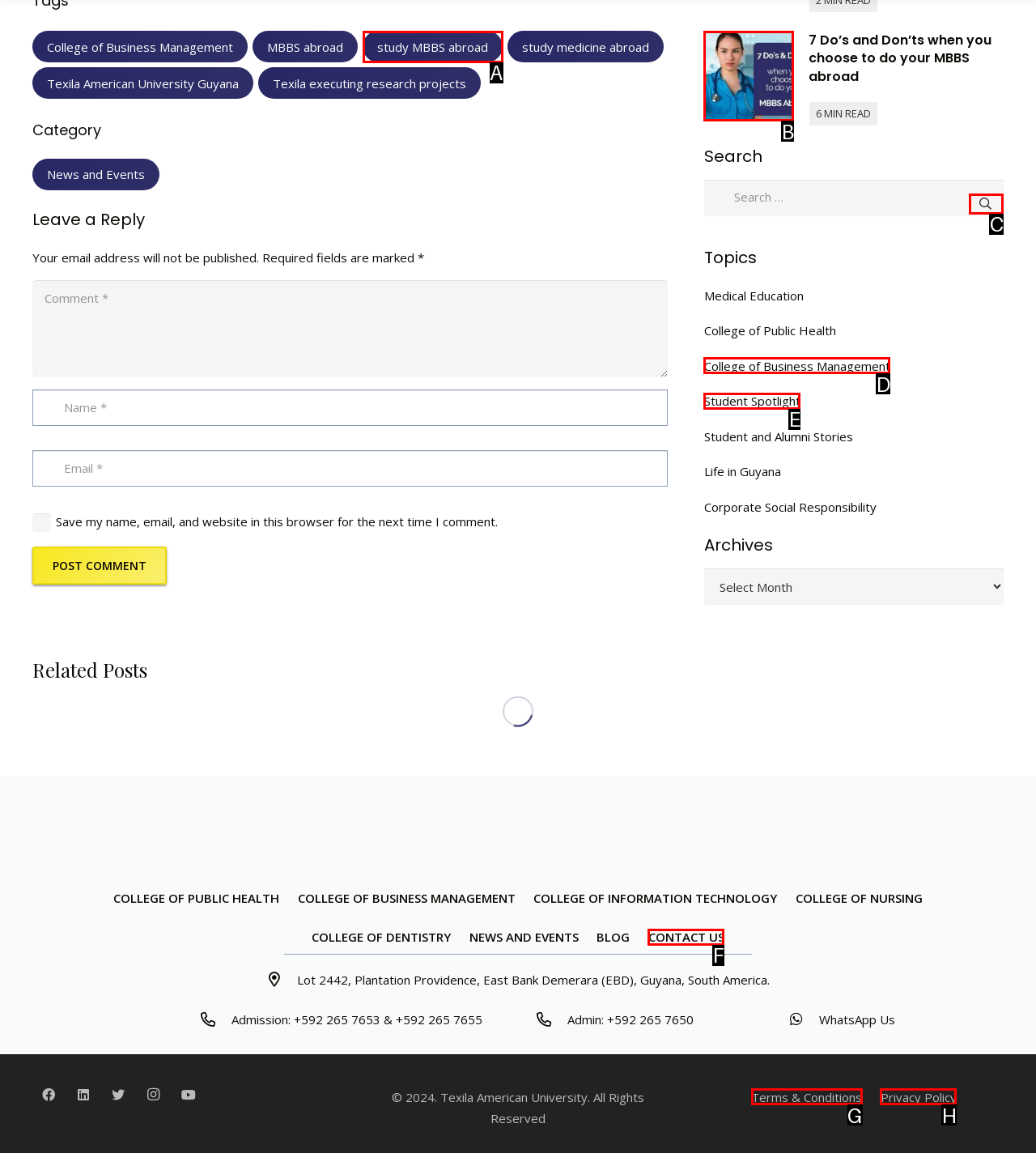Which option aligns with the description: parent_node: Search for: value="Search"? Respond by selecting the correct letter.

C